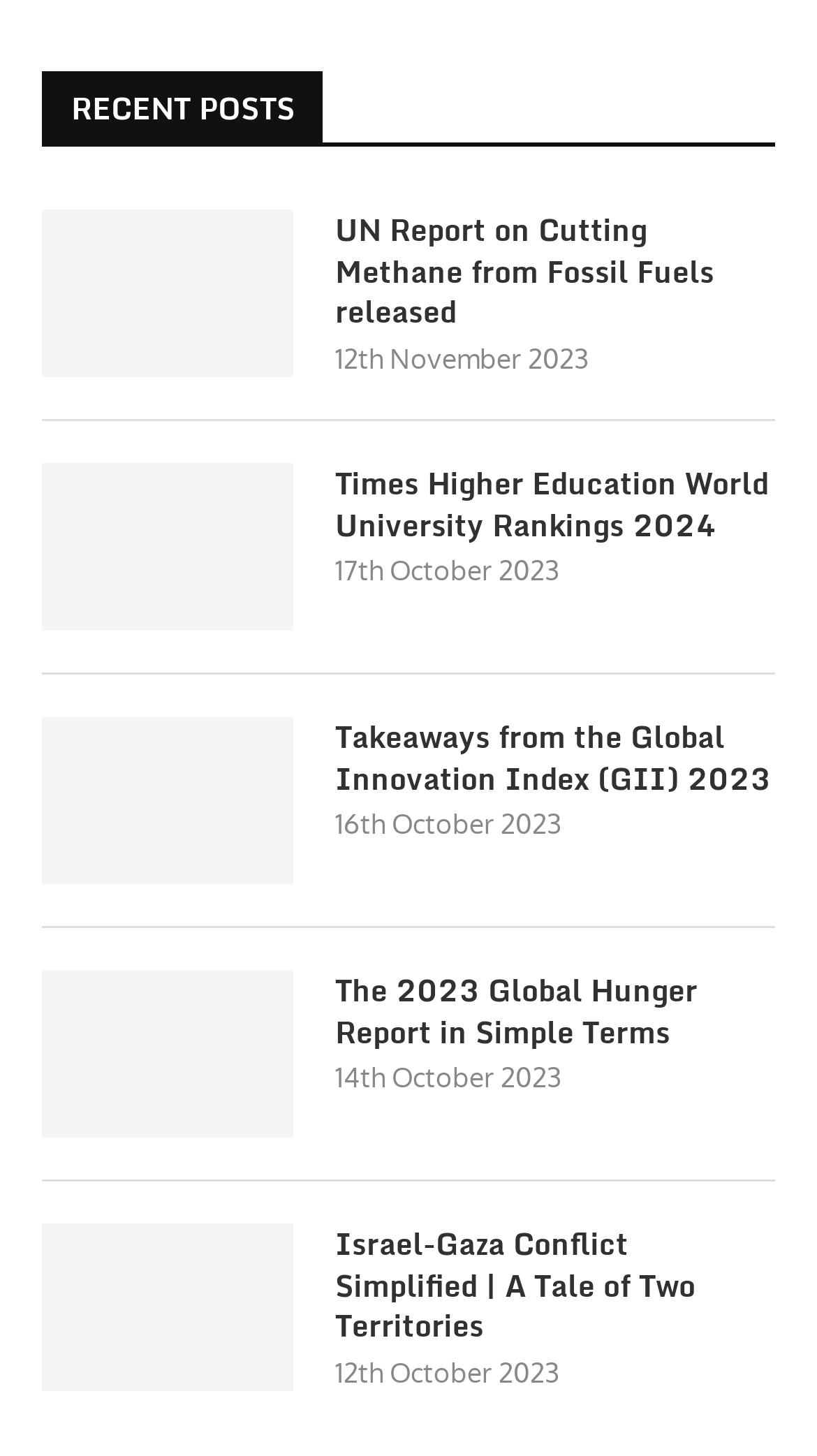What is the date of the third post?
Using the visual information, answer the question in a single word or phrase.

16th October 2023